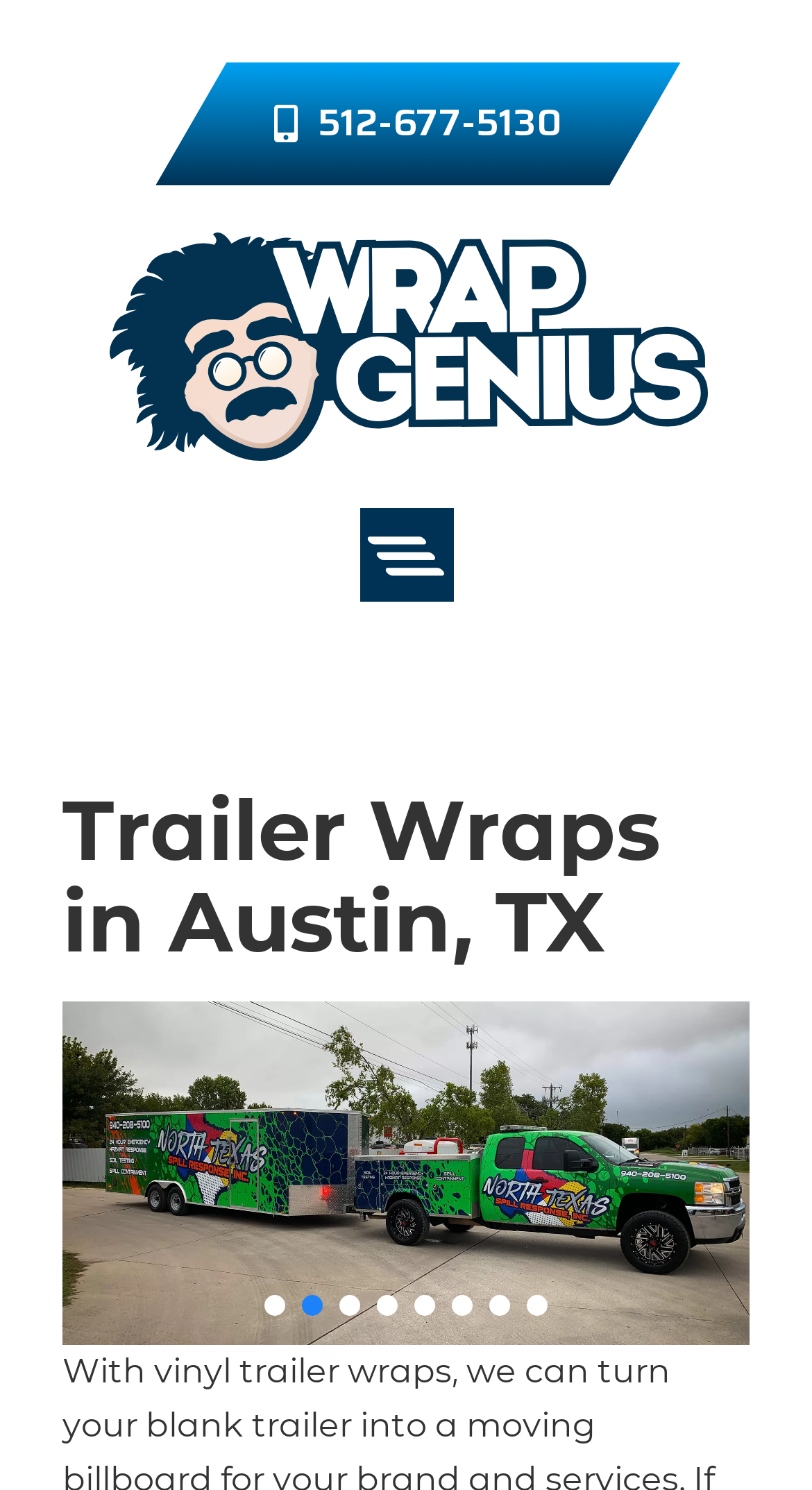Indicate the bounding box coordinates of the clickable region to achieve the following instruction: "Call the phone number."

[0.192, 0.042, 0.838, 0.124]